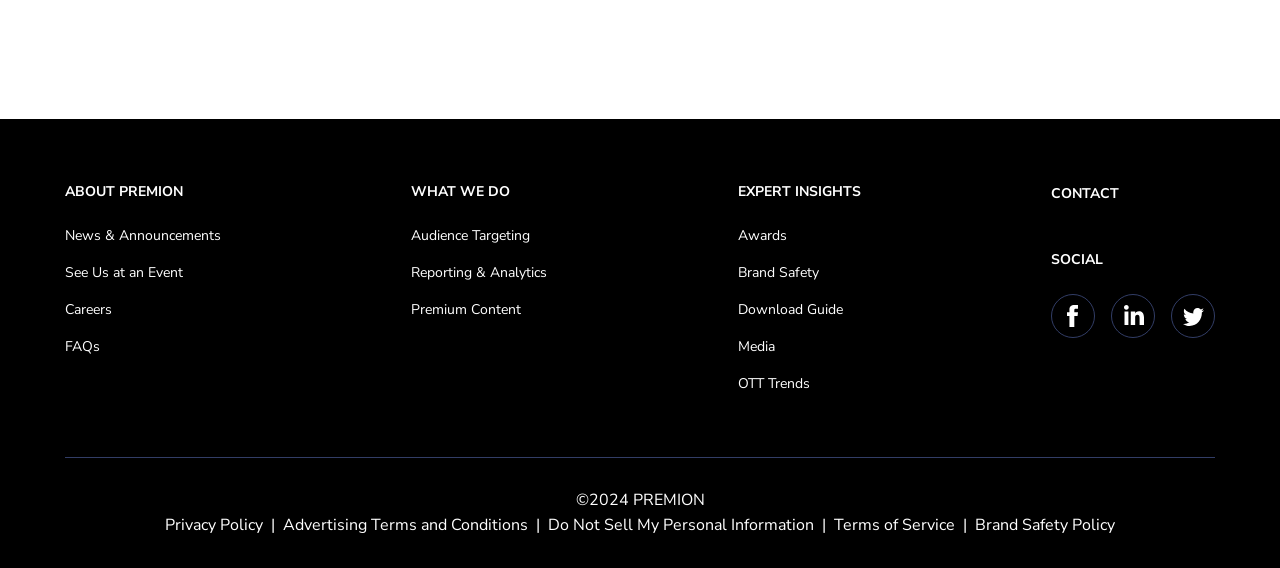Provide a brief response to the question below using one word or phrase:
What type of content is offered?

Premium content